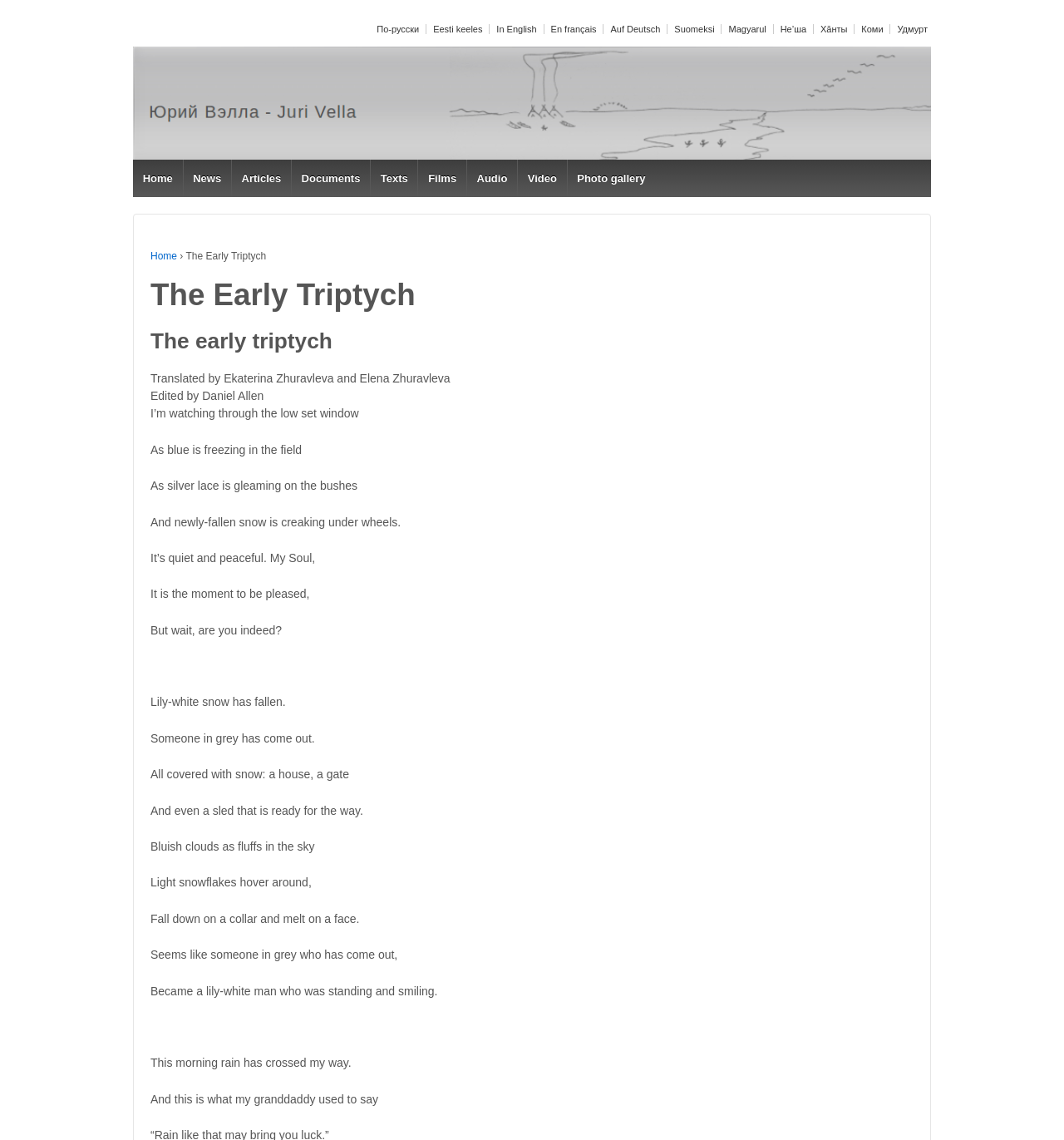What is the main content of this webpage?
Based on the visual, give a brief answer using one word or a short phrase.

Poem